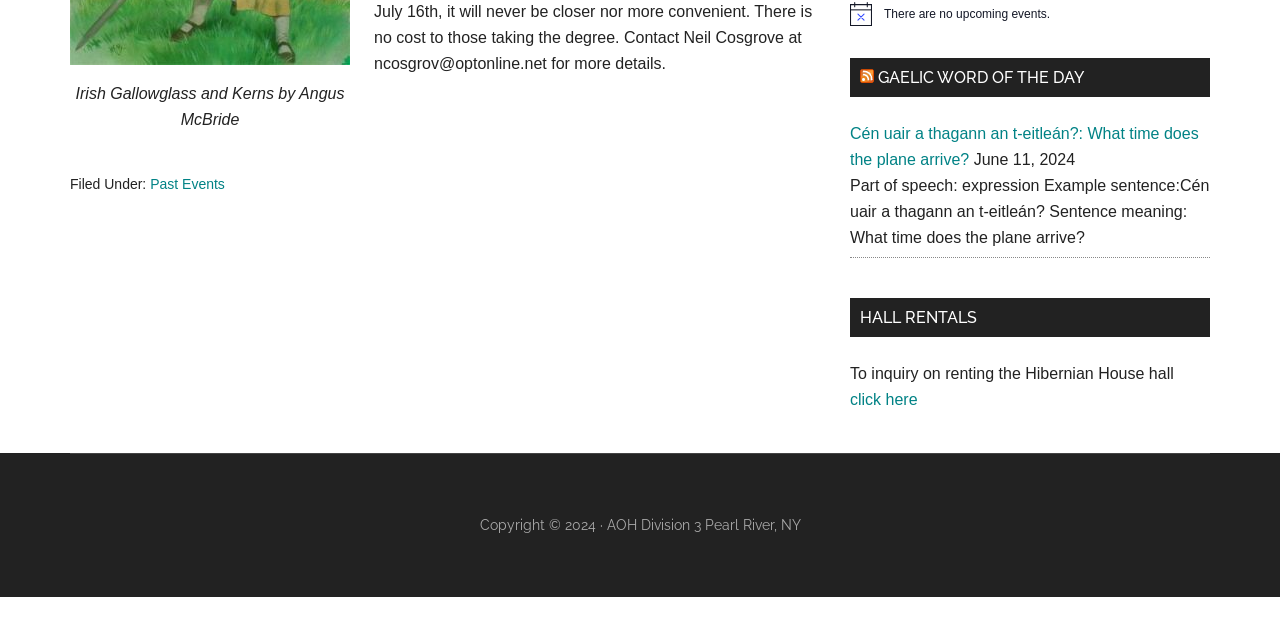Provide the bounding box for the UI element matching this description: "Gaelic Word of the Day".

[0.686, 0.106, 0.847, 0.136]